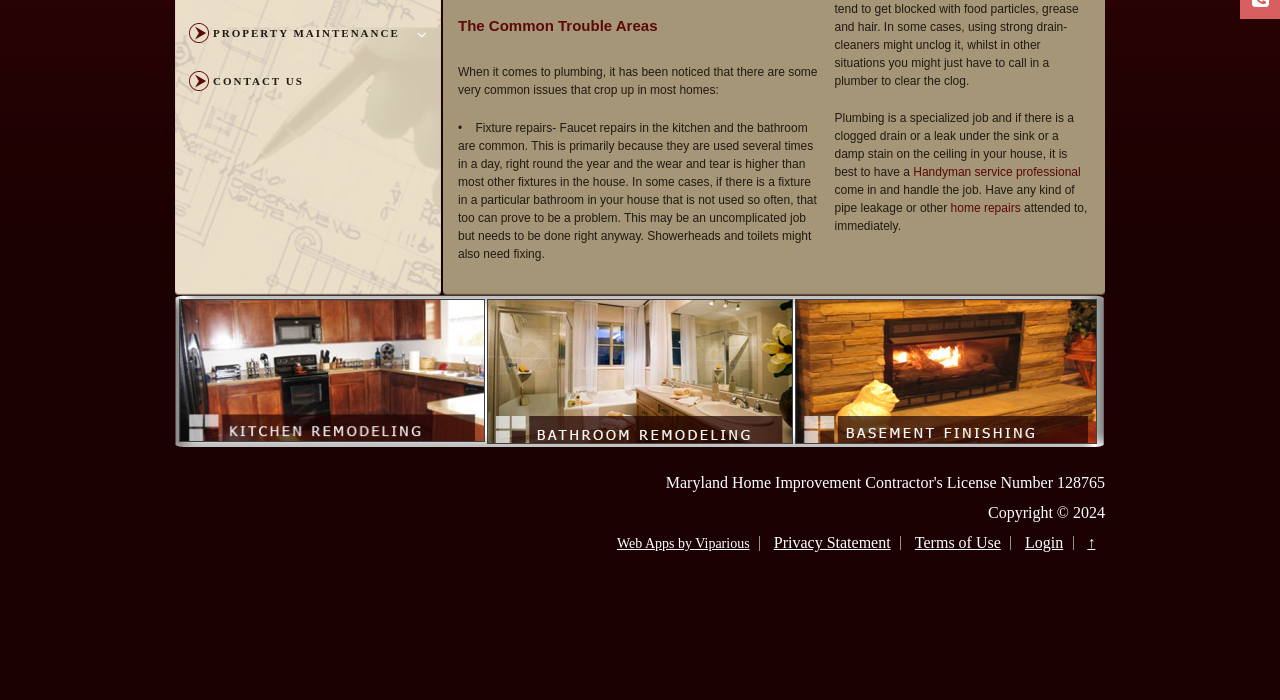Based on the element description "Handyman service professional", predict the bounding box coordinates of the UI element.

[0.713, 0.236, 0.844, 0.256]